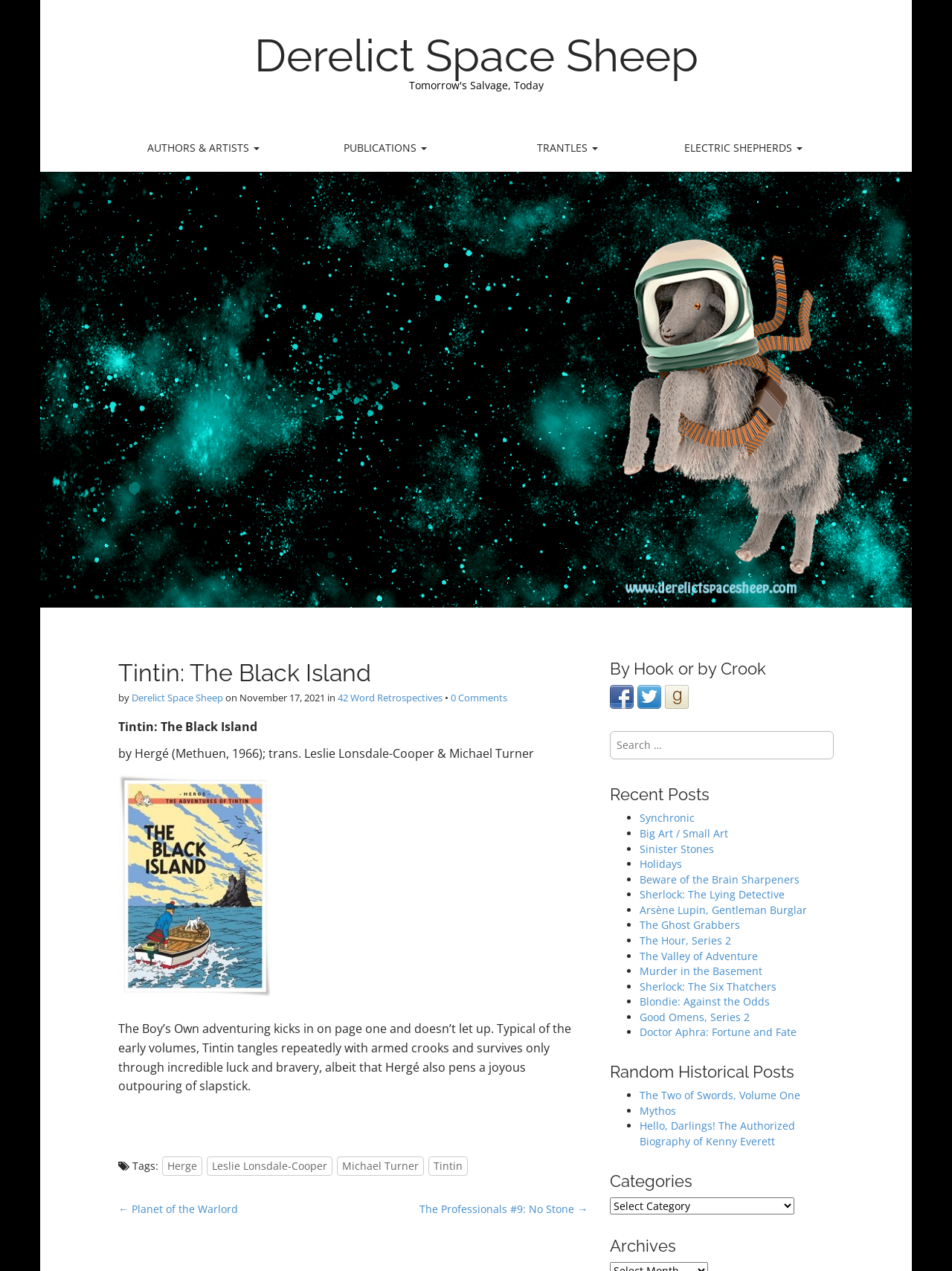Indicate the bounding box coordinates of the clickable region to achieve the following instruction: "Go to the 'Tintin: The Black Island' article."

[0.124, 0.478, 0.617, 0.946]